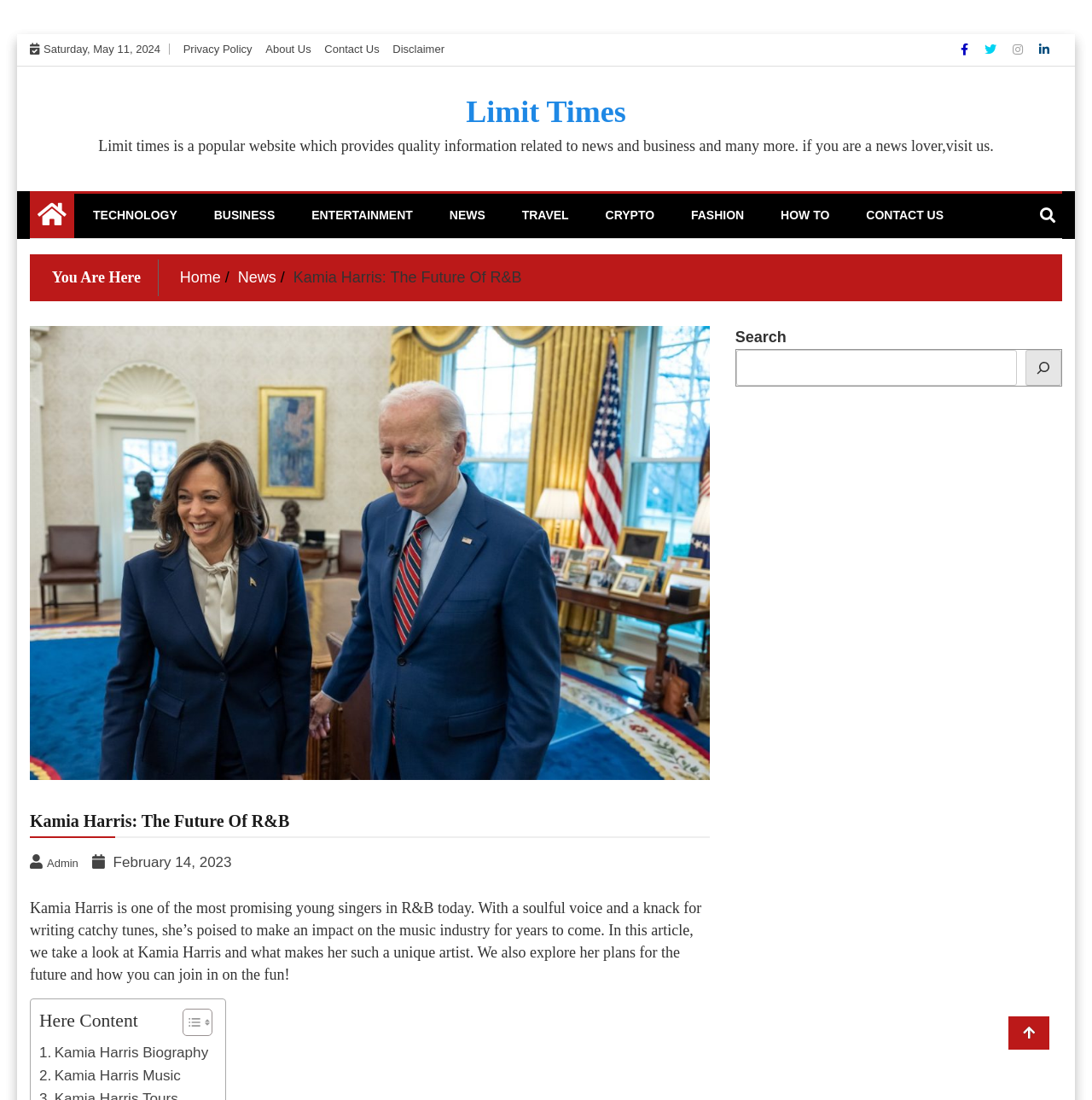Determine the bounding box coordinates for the area that needs to be clicked to fulfill this task: "Click on the 'Kamia Harris: The Future Of R&B' link". The coordinates must be given as four float numbers between 0 and 1, i.e., [left, top, right, bottom].

[0.027, 0.296, 0.65, 0.709]